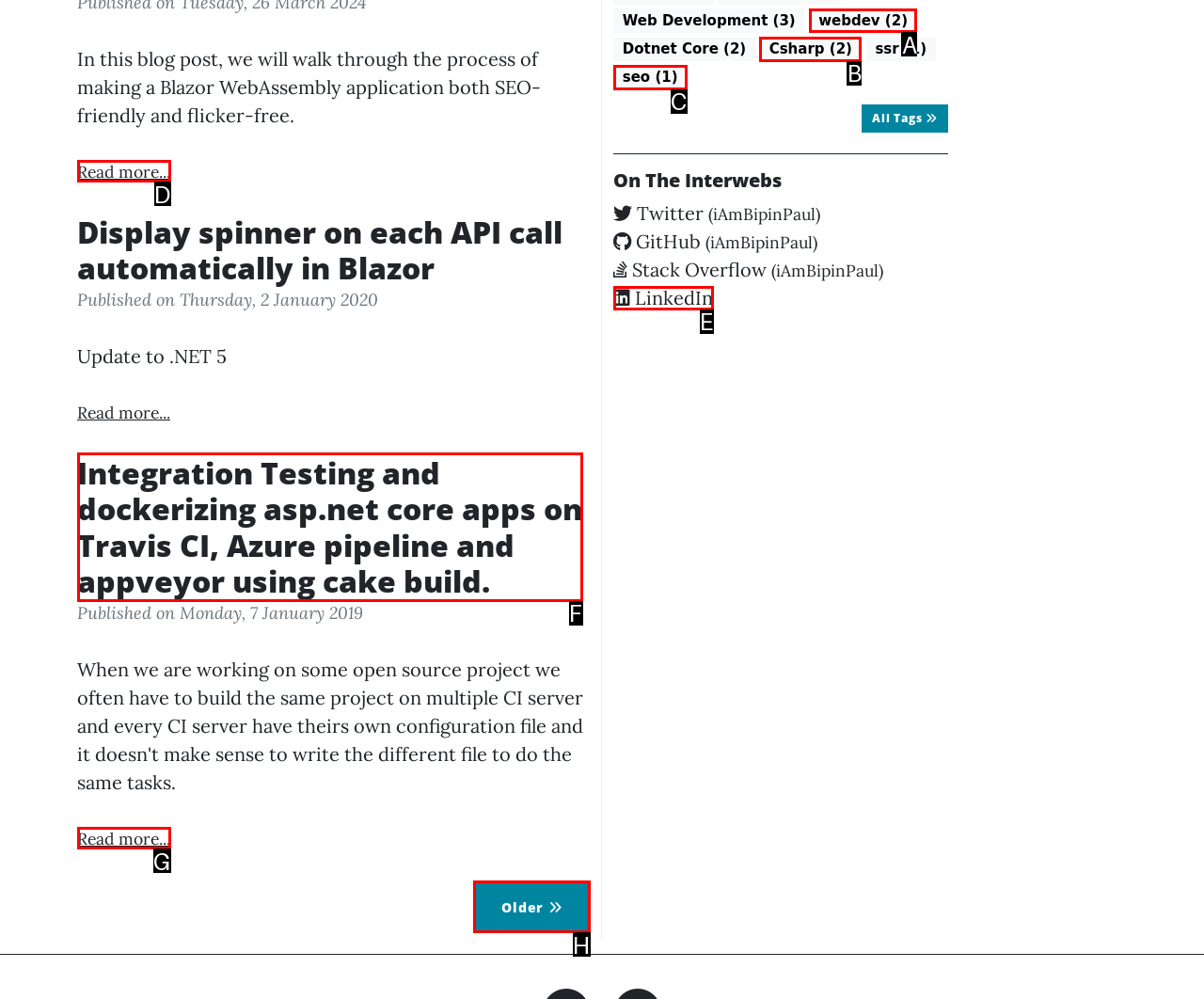Which option corresponds to the following element description: LinkedIn?
Please provide the letter of the correct choice.

E